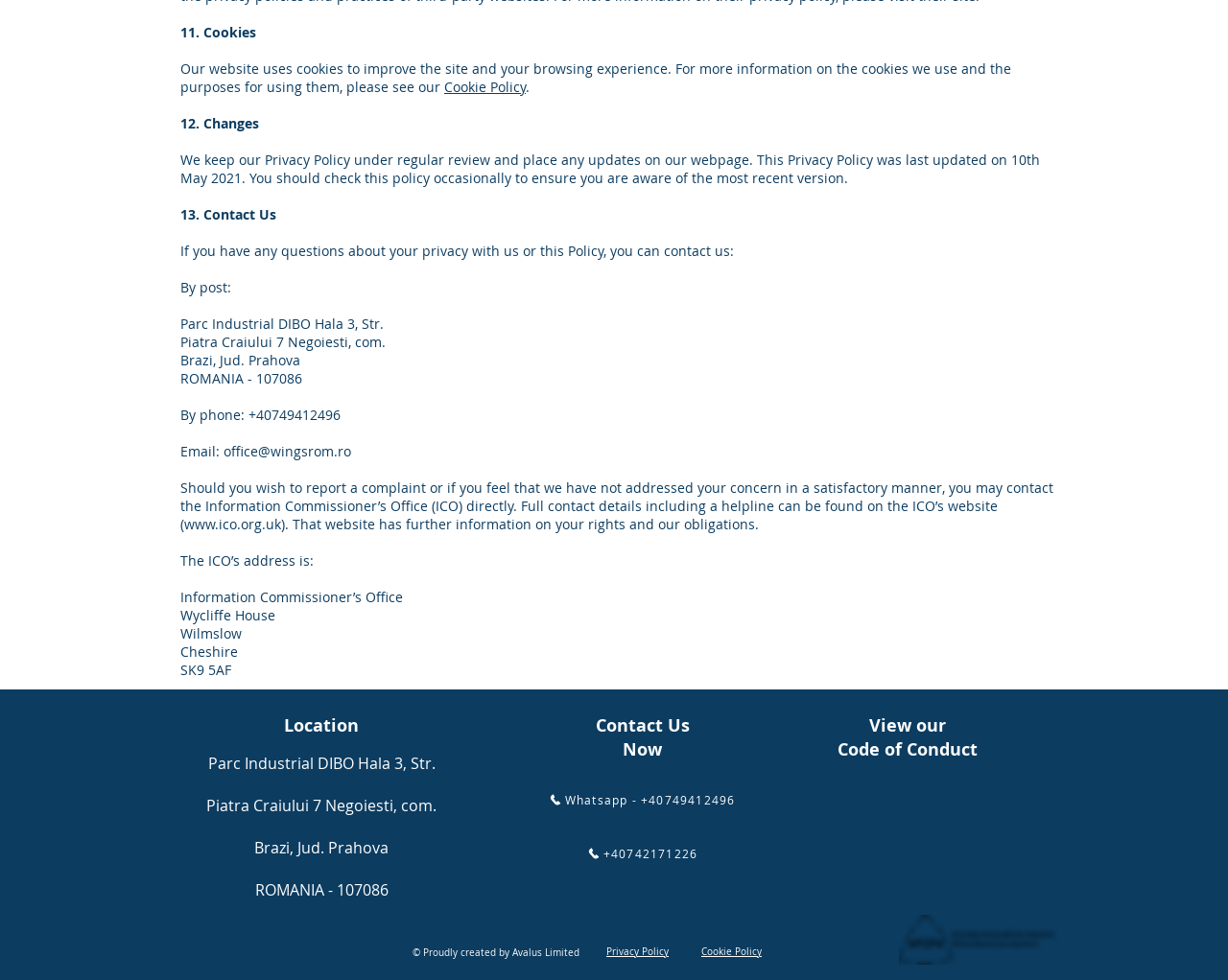What is the purpose of the cookies used on this website?
Using the image provided, answer with just one word or phrase.

Improve the site and browsing experience